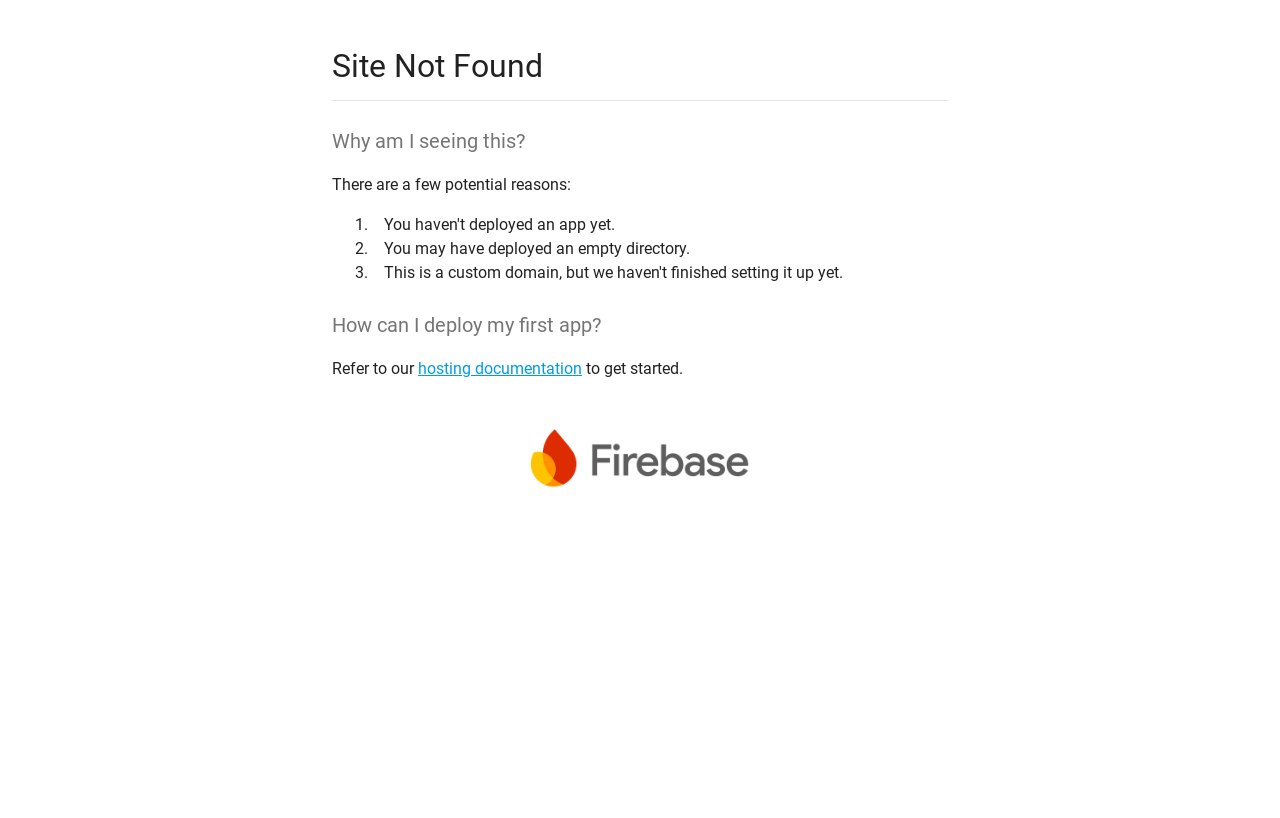What is the recommended action to deploy the first app?
Please provide a comprehensive answer to the question based on the webpage screenshot.

The webpage suggests referring to the hosting documentation to deploy the first app, as stated in the text 'Refer to our hosting documentation to get started.'